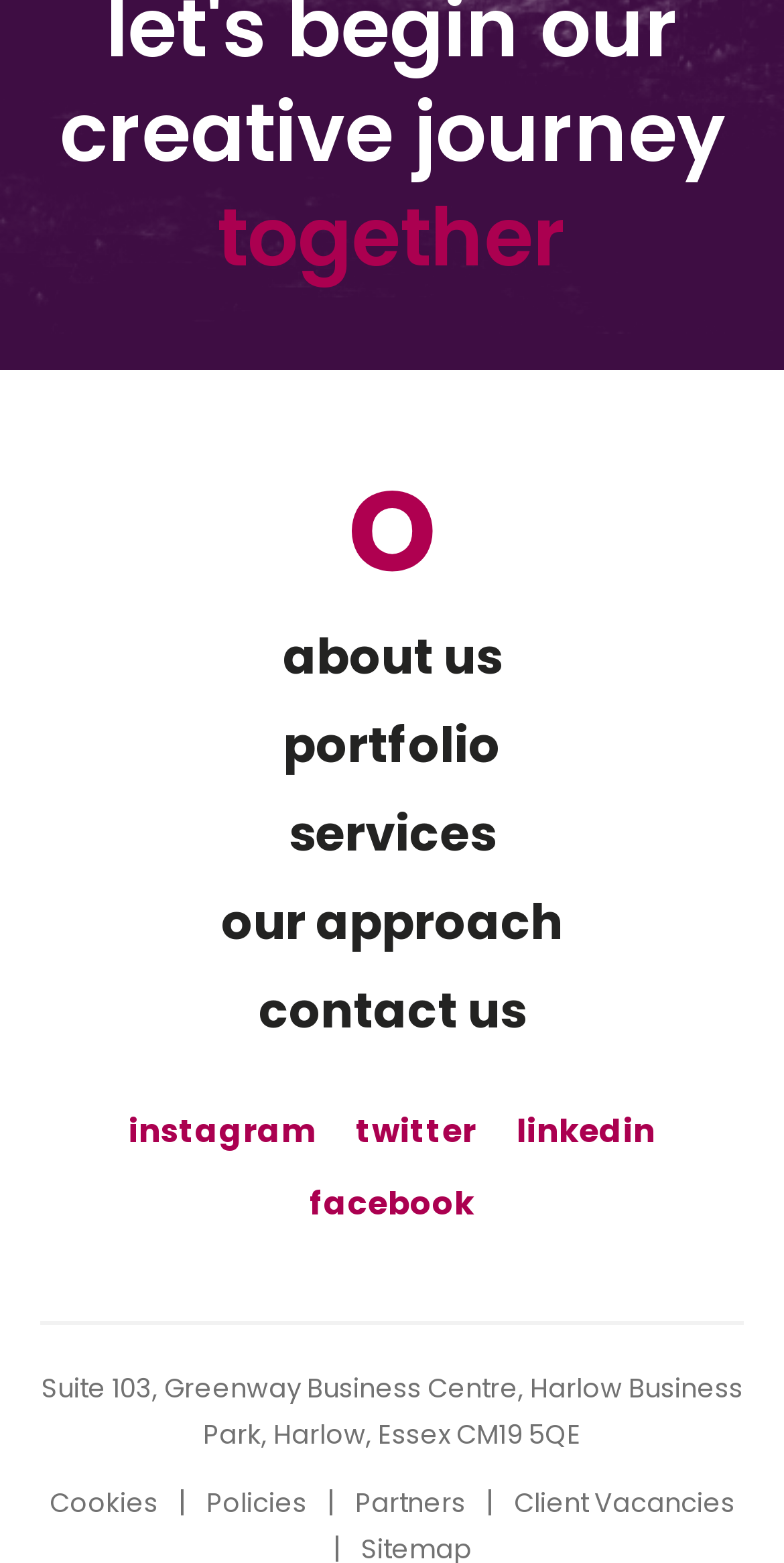Please identify the coordinates of the bounding box that should be clicked to fulfill this instruction: "Expand 2021-2022 RESIDENCY DATES".

None